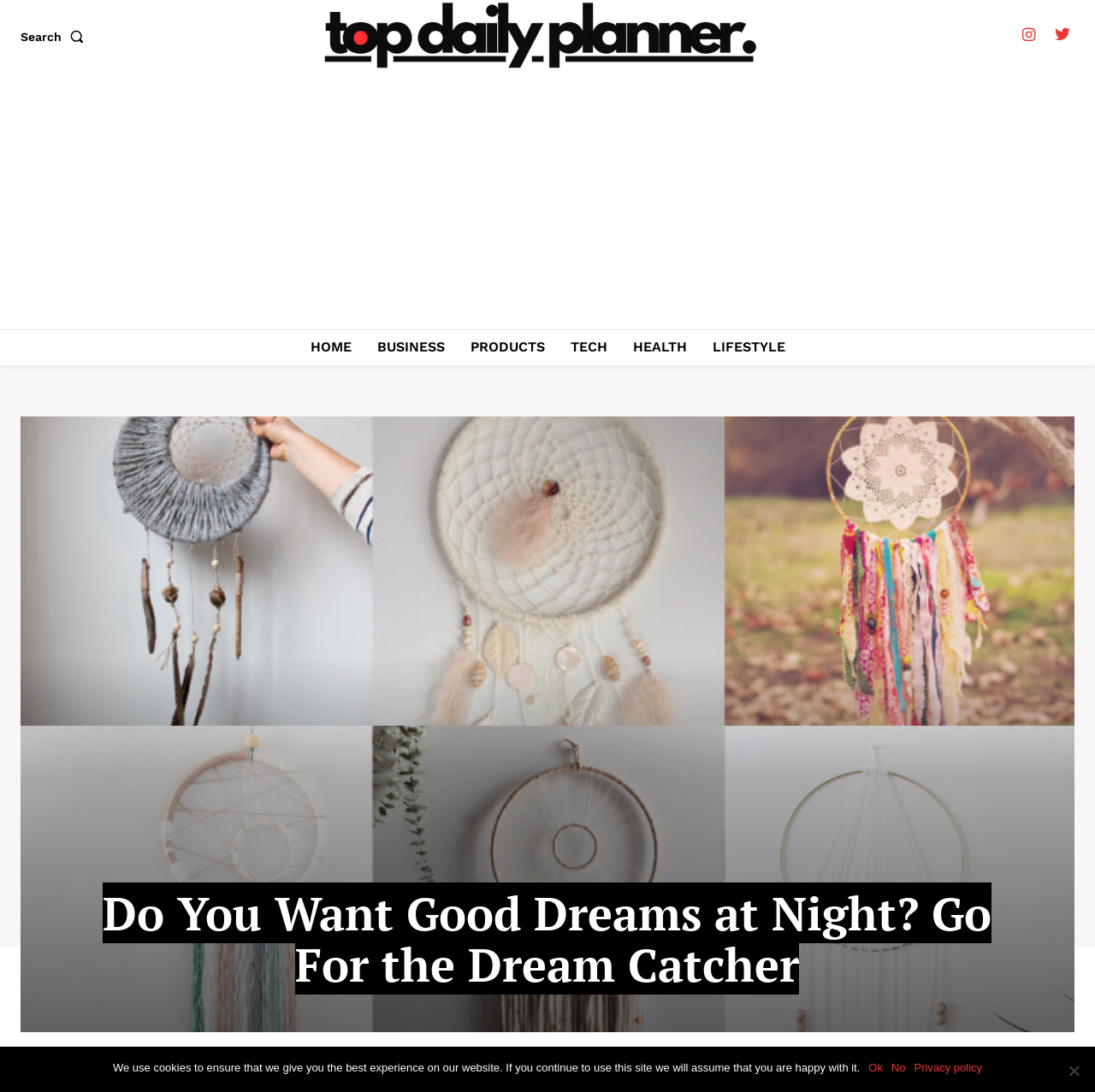Create an elaborate caption for the webpage.

The webpage appears to be a blog or article page, with a focus on dream catchers. The title of the page is "Do You Want Good Dreams at Night? Go For the Dream Catcher". At the top left corner, there is a search button accompanied by a small image. Next to it, there is a logo link with an image. On the top right corner, there are three social media links represented by icons.

Below the top section, there is a large advertisement iframe that takes up most of the width of the page. Underneath the advertisement, there is a navigation menu with links to different sections of the website, including "HOME", "BUSINESS", "PRODUCTS", "TECH", "HEALTH", and "LIFESTYLE".

The main content of the page starts with a heading that repeats the title of the page. Below the heading, there is an article or blog post with text that discusses the benefits of dream catchers. The author of the post is credited with a link to their profile, and the date of the post is displayed.

At the very bottom of the page, there is a cookie policy notification that informs users about the website's use of cookies. The notification includes links to accept or decline the use of cookies, as well as a link to the website's privacy policy.